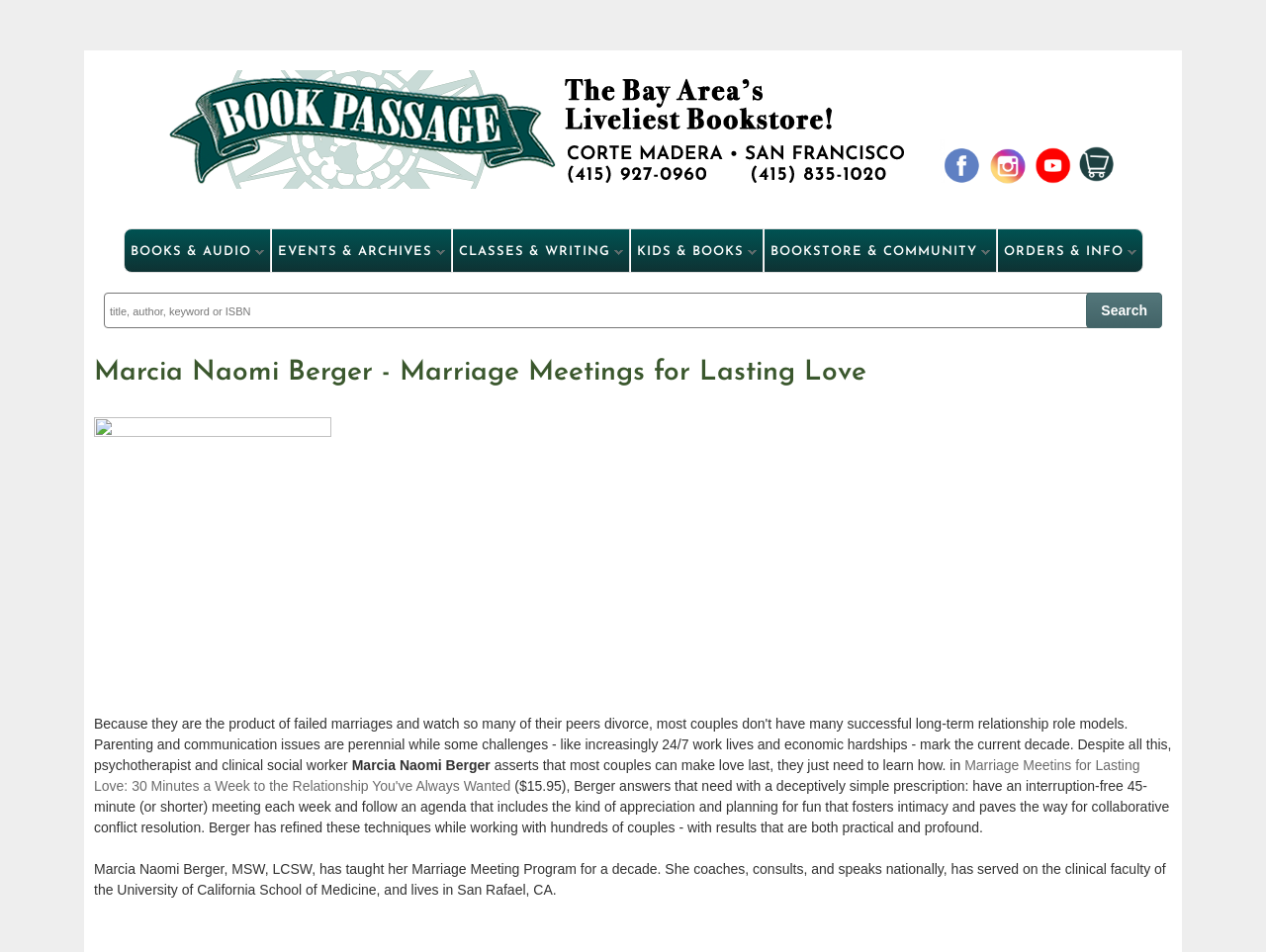Determine the bounding box for the described HTML element: "ORDERS & INFO »". Ensure the coordinates are four float numbers between 0 and 1 in the format [left, top, right, bottom].

[0.793, 0.255, 0.897, 0.273]